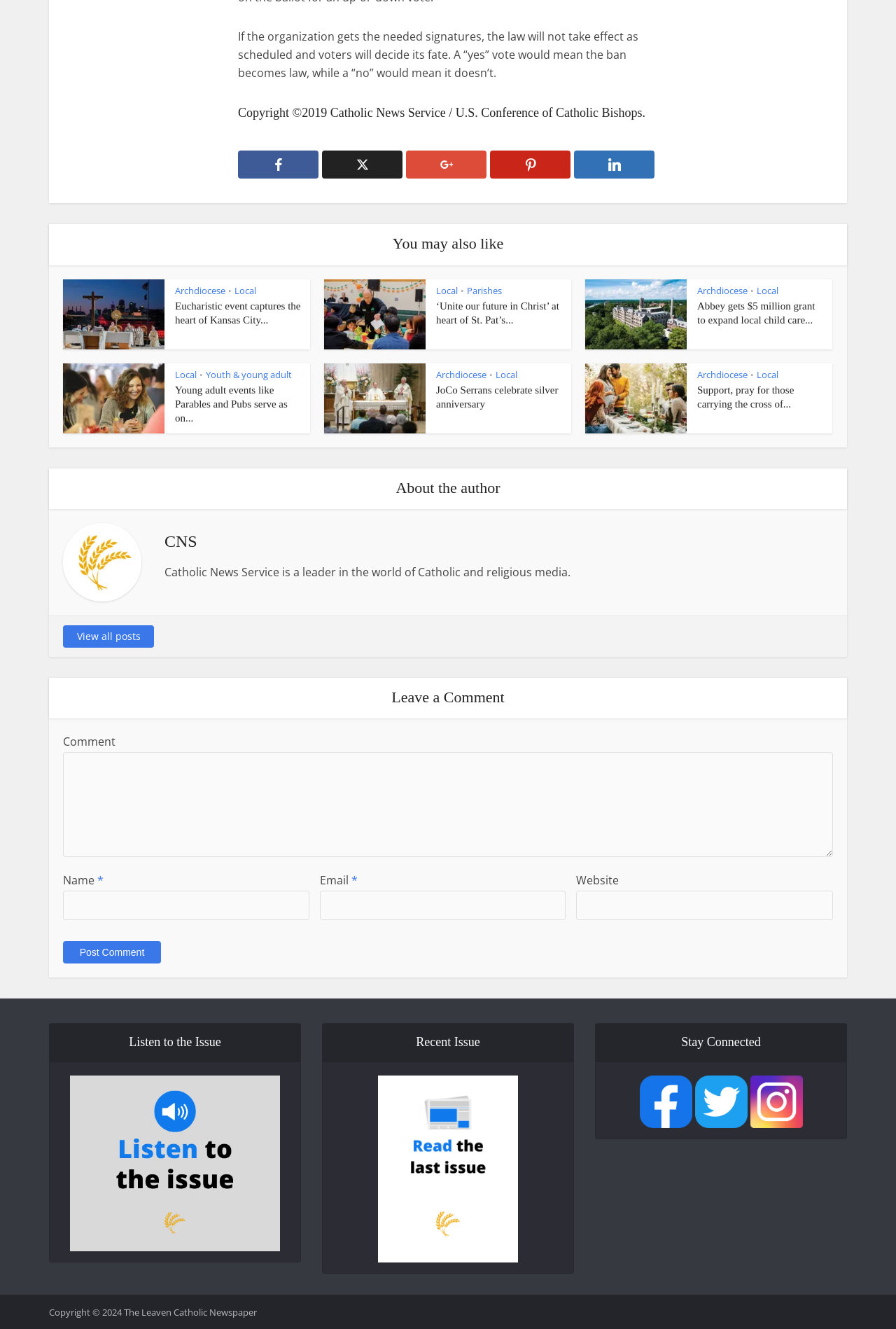Provide your answer in a single word or phrase: 
What is the purpose of the 'Leave a Comment' section?

To allow user feedback